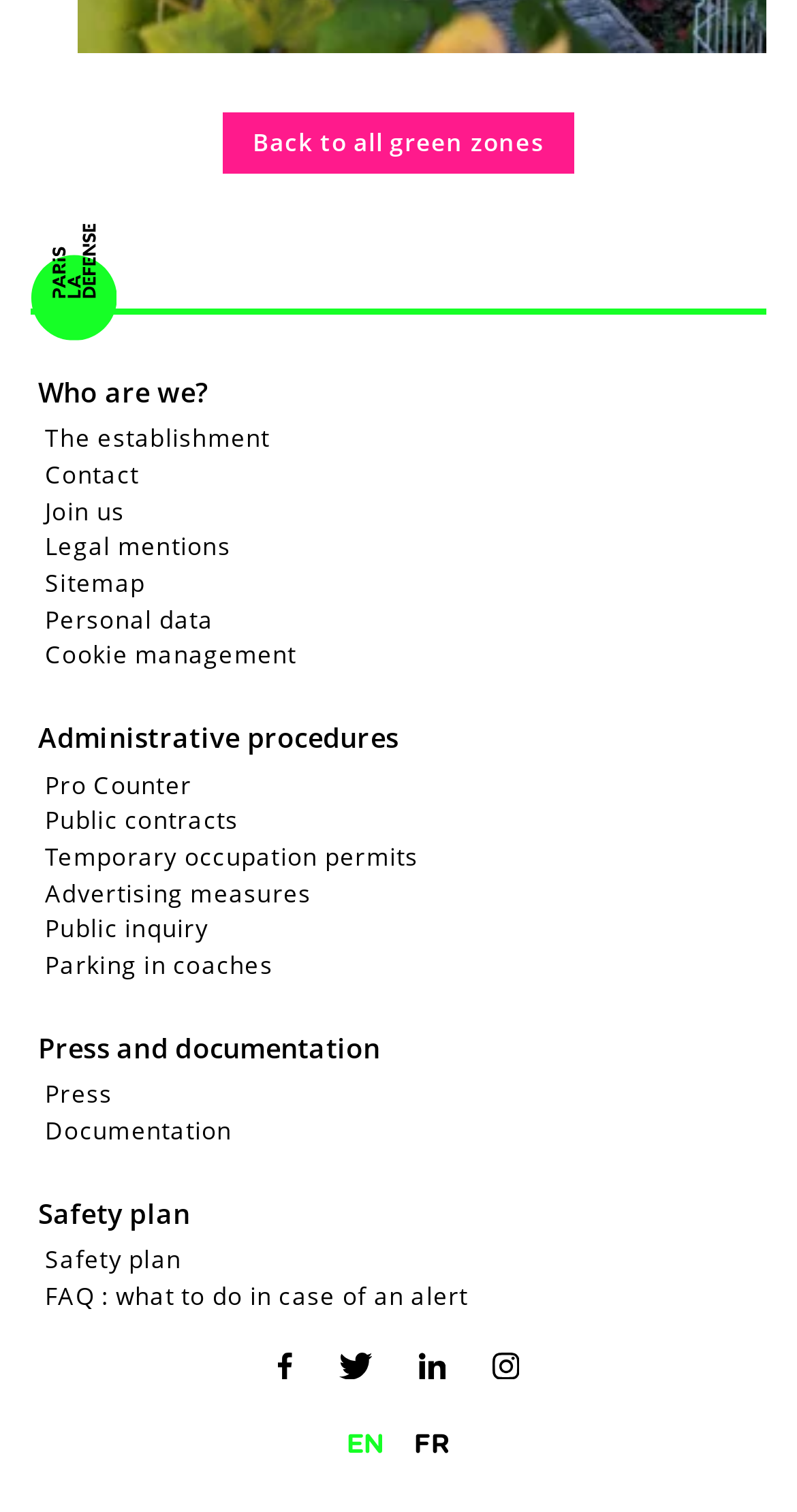Respond with a single word or phrase for the following question: 
What is the name of the location?

Paris la Défense